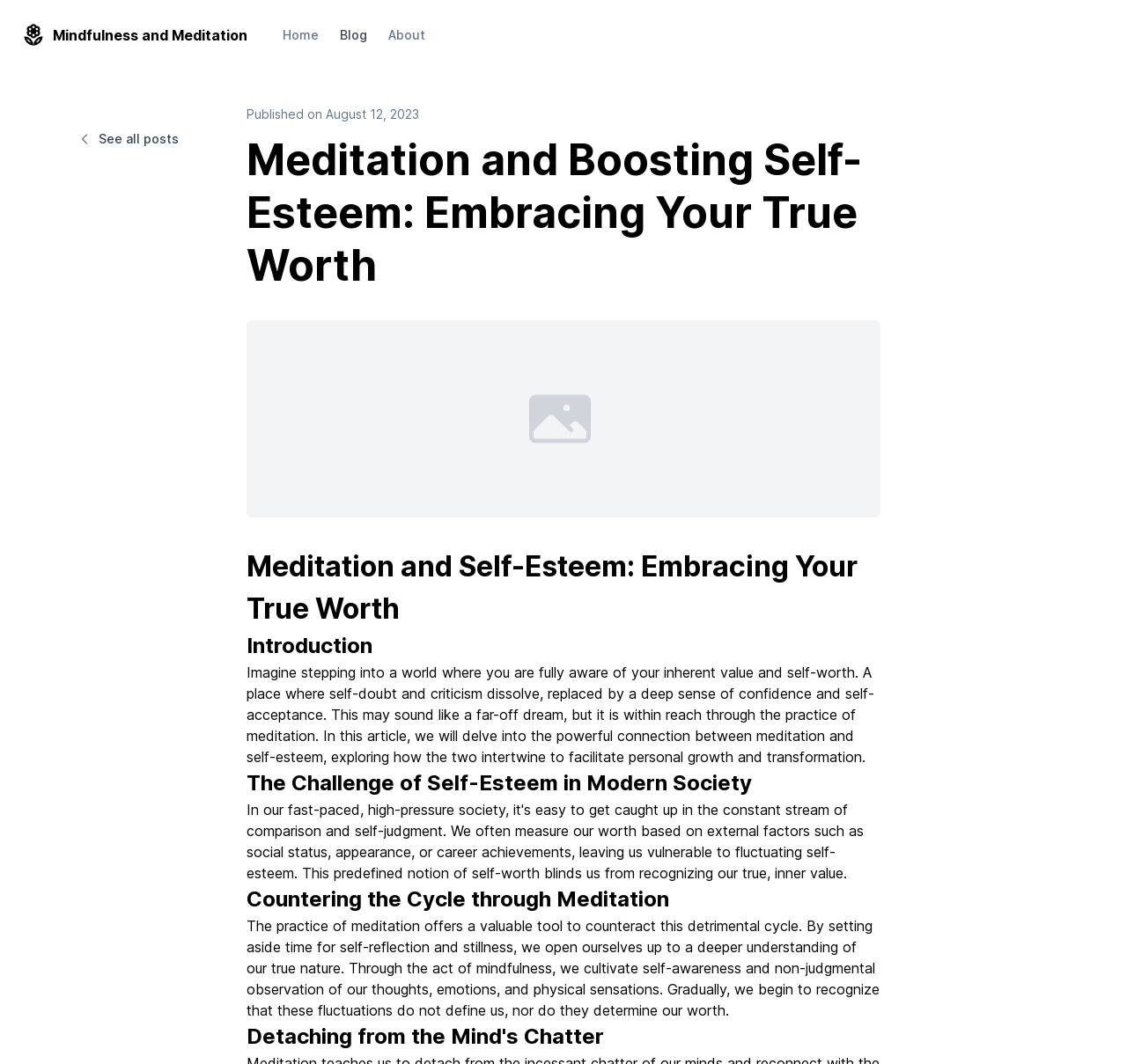Provide the bounding box coordinates of the HTML element this sentence describes: "See all posts". The bounding box coordinates consist of four float numbers between 0 and 1, i.e., [left, top, right, bottom].

[0.044, 0.112, 0.184, 0.149]